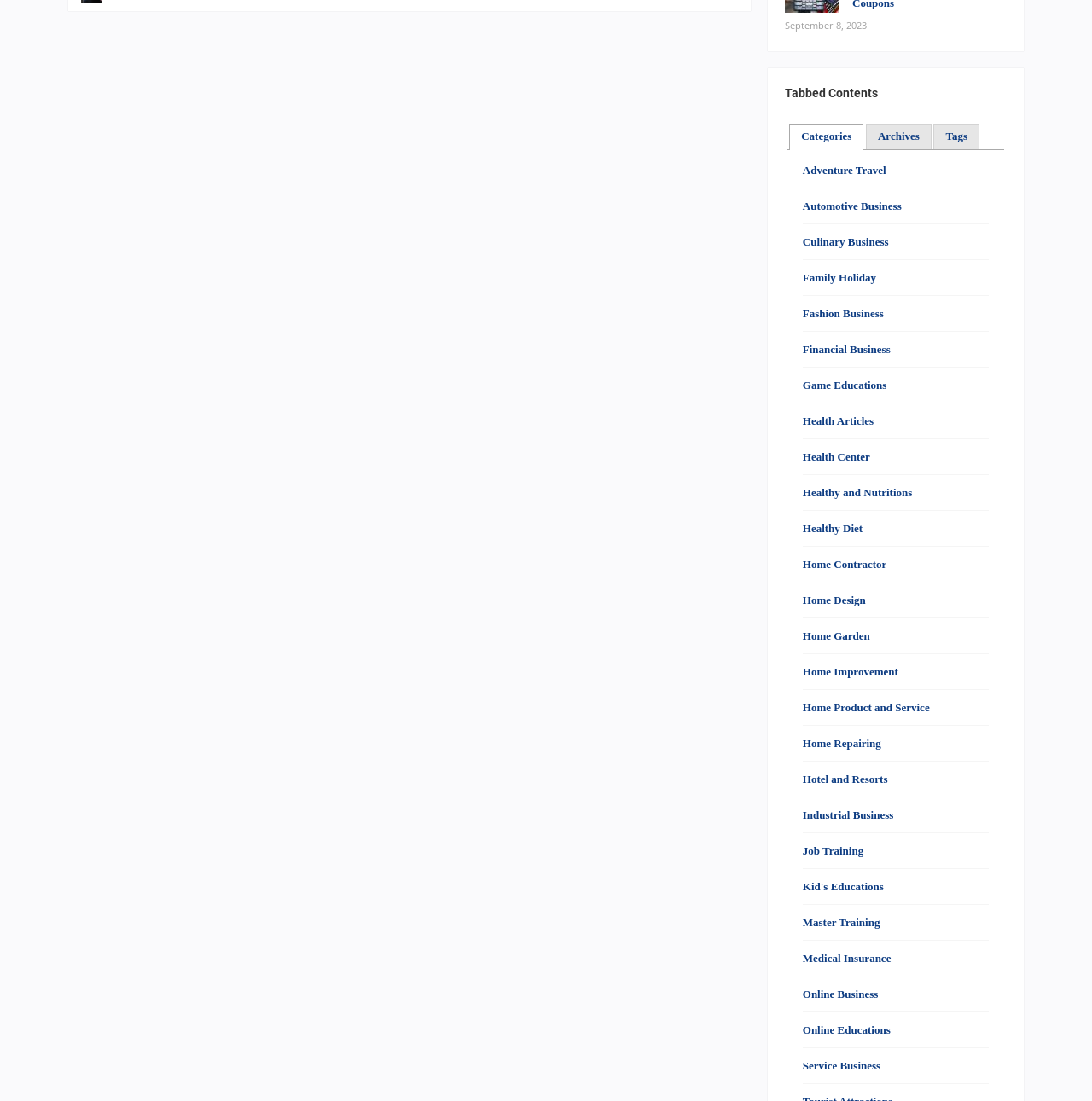Extract the bounding box coordinates for the UI element described by the text: "Categories". The coordinates should be in the form of [left, top, right, bottom] with values between 0 and 1.

[0.724, 0.113, 0.79, 0.136]